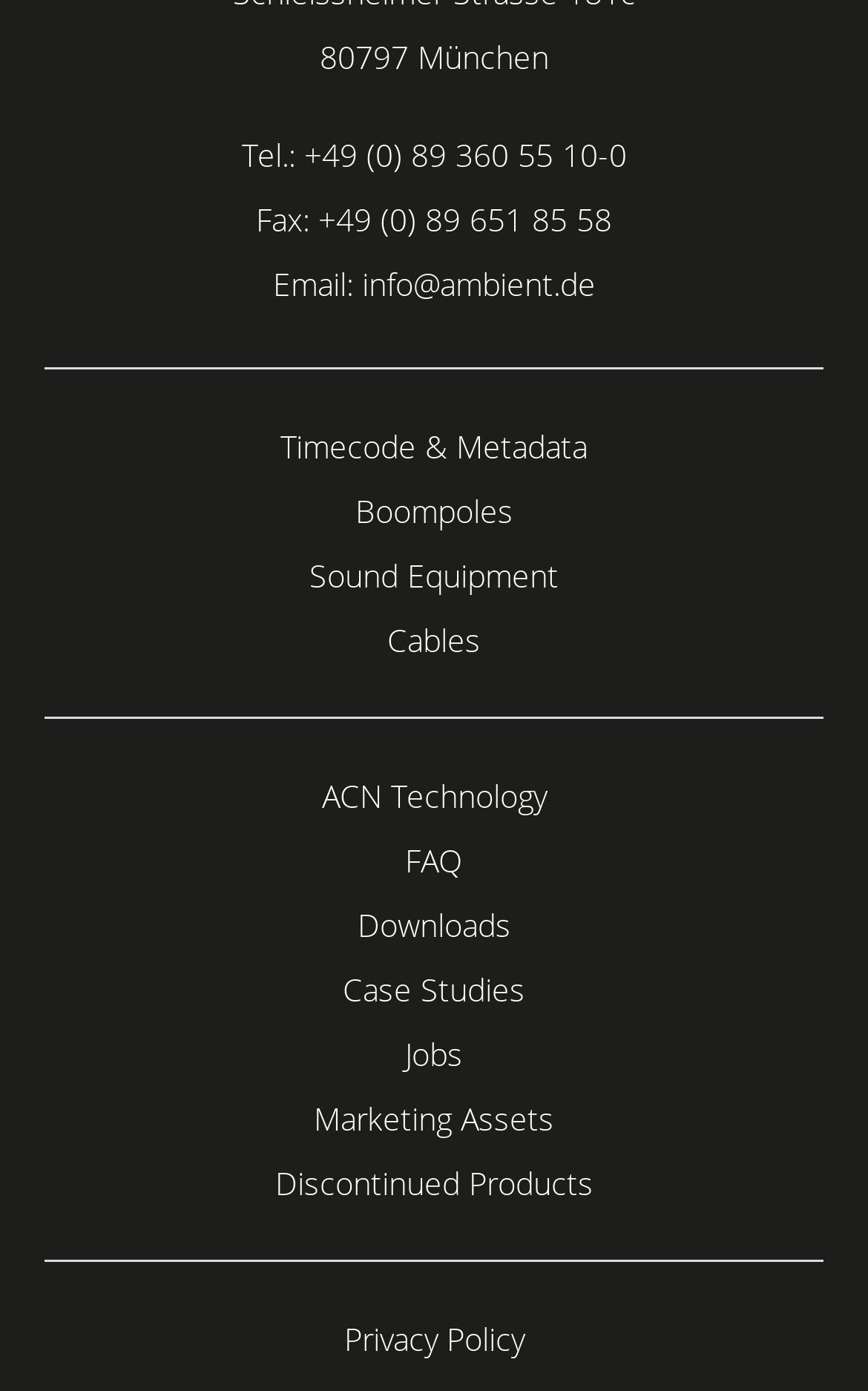Determine the bounding box coordinates of the UI element described below. Use the format (top-left x, top-left y, bottom-right x, bottom-right y) with floating point numbers between 0 and 1: FAQ

[0.051, 0.595, 0.949, 0.641]